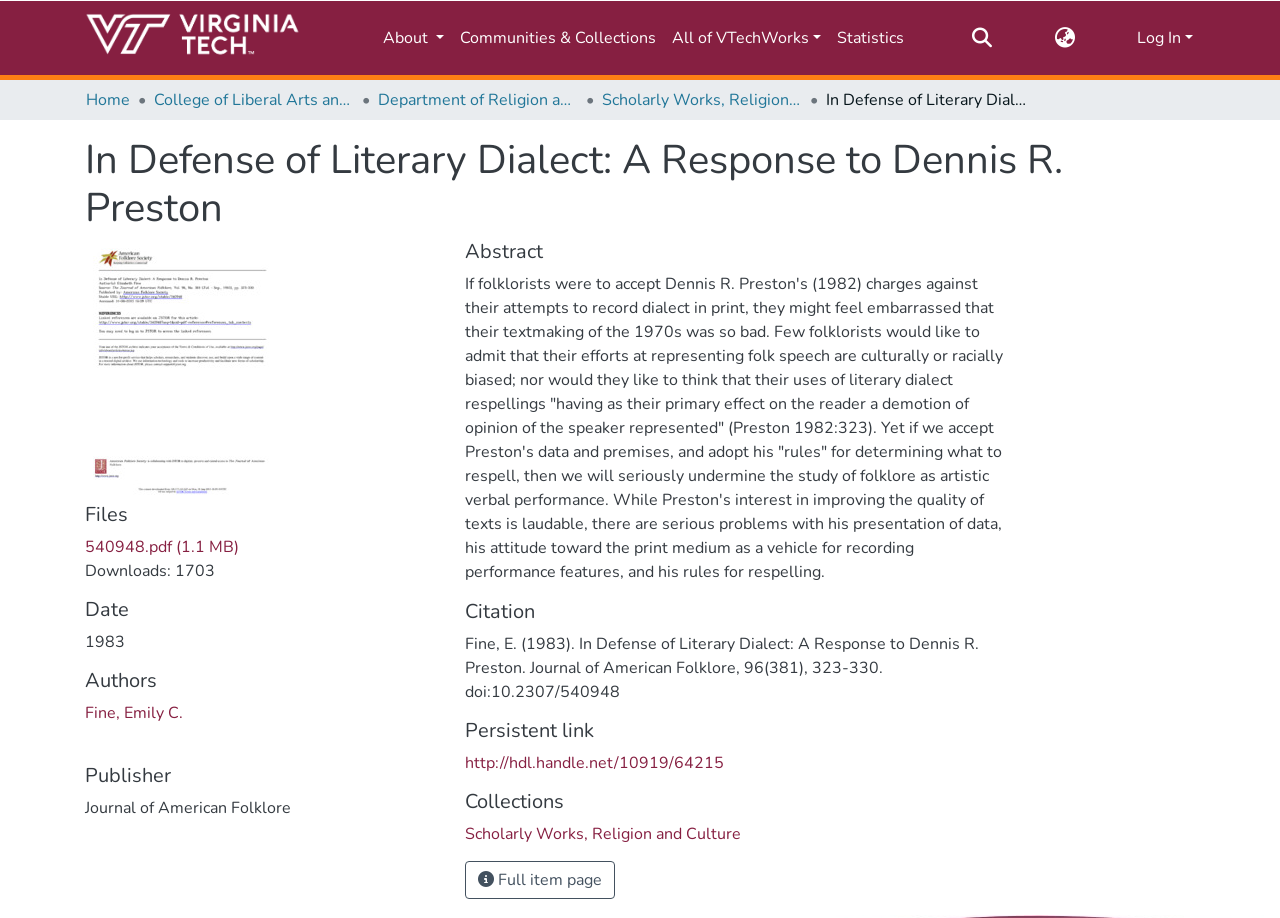What is the name of the journal?
Can you offer a detailed and complete answer to this question?

I found the answer by looking at the 'Publisher' section, where I saw the text 'Journal of American Folklore'. This suggests that the journal is named Journal of American Folklore.